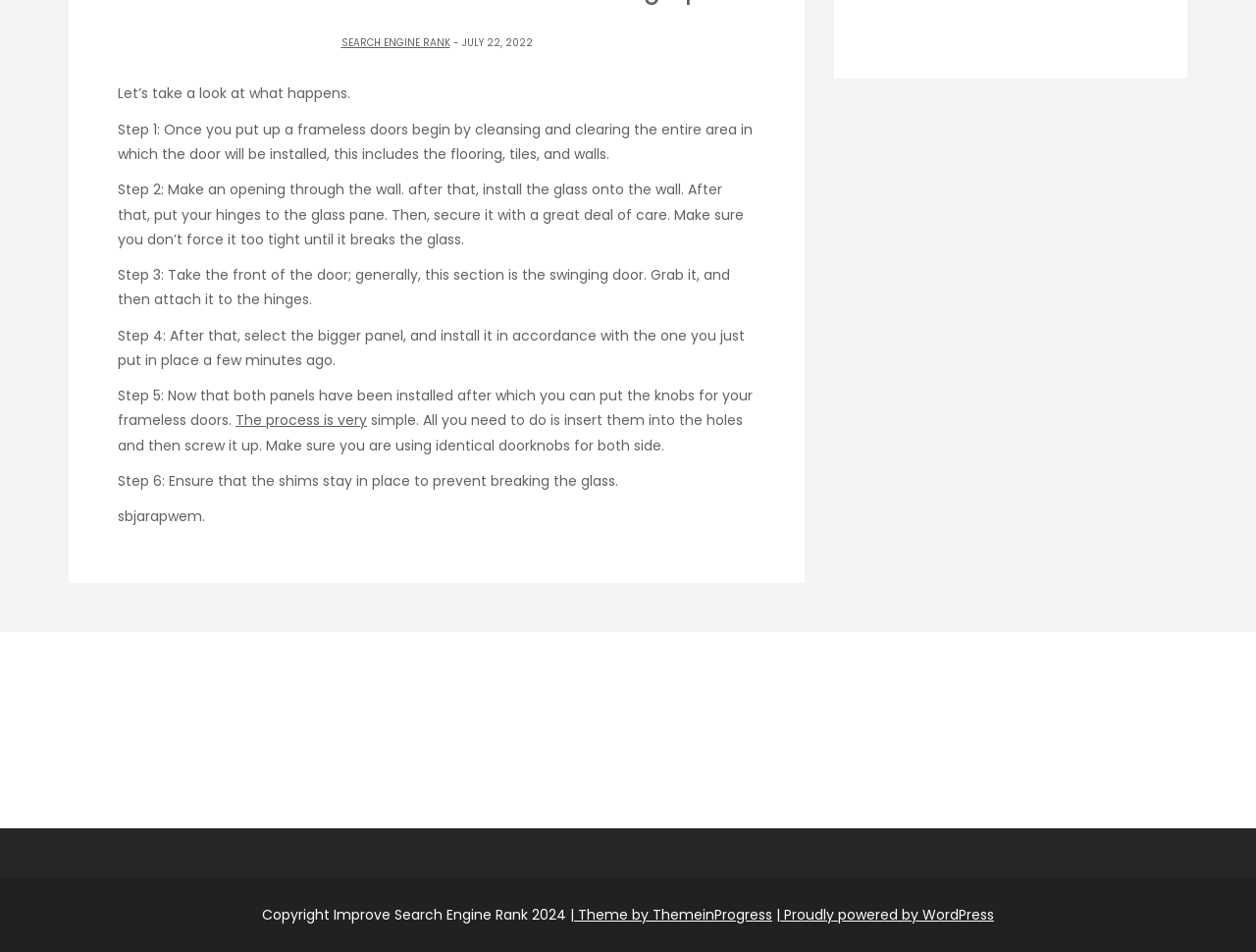Given the description of the UI element: "| Theme by ThemeinProgress", predict the bounding box coordinates in the form of [left, top, right, bottom], with each value being a float between 0 and 1.

[0.454, 0.95, 0.615, 0.971]